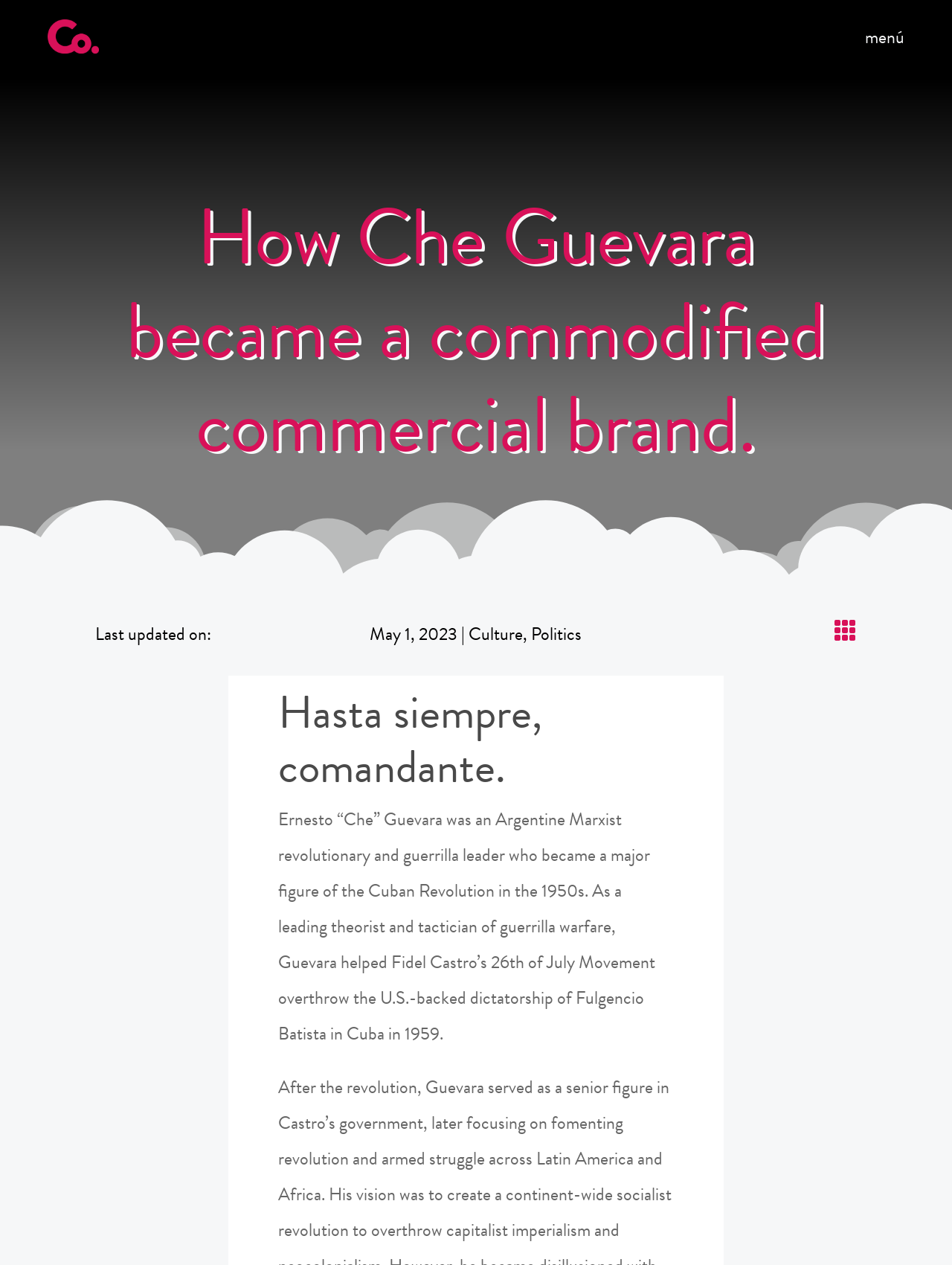What is the name of the dictator overthrown in Cuba?
Kindly give a detailed and elaborate answer to the question.

I found the answer by reading the text under the heading 'Hasta siempre, comandante.' which describes Guevara helping Fidel Castro's 26th of July Movement overthrow the U.S.-backed dictatorship of Fulgencio Batista in Cuba in 1959.